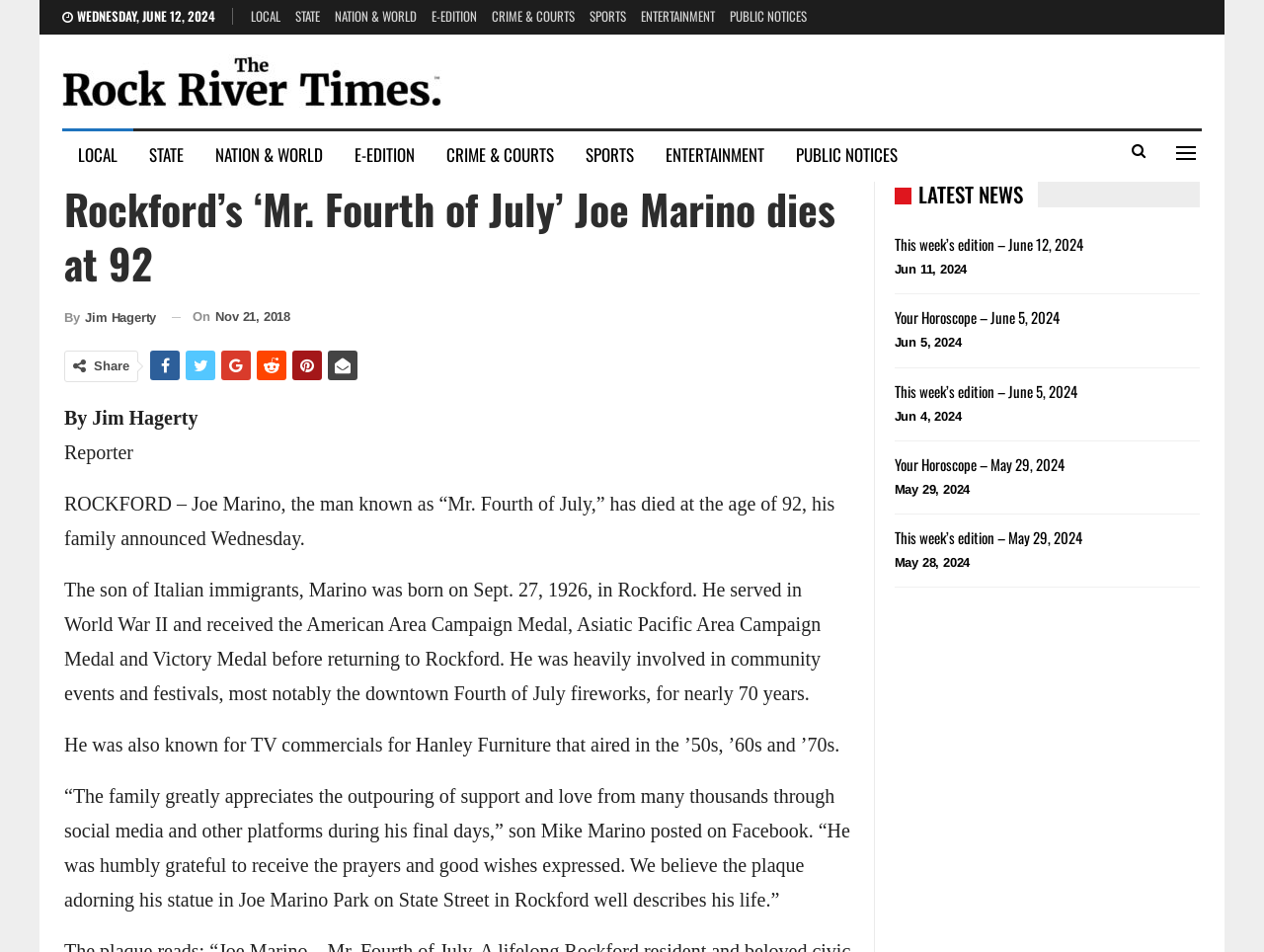What was Joe Marino's occupation?
Answer the question with a single word or phrase by looking at the picture.

Not mentioned